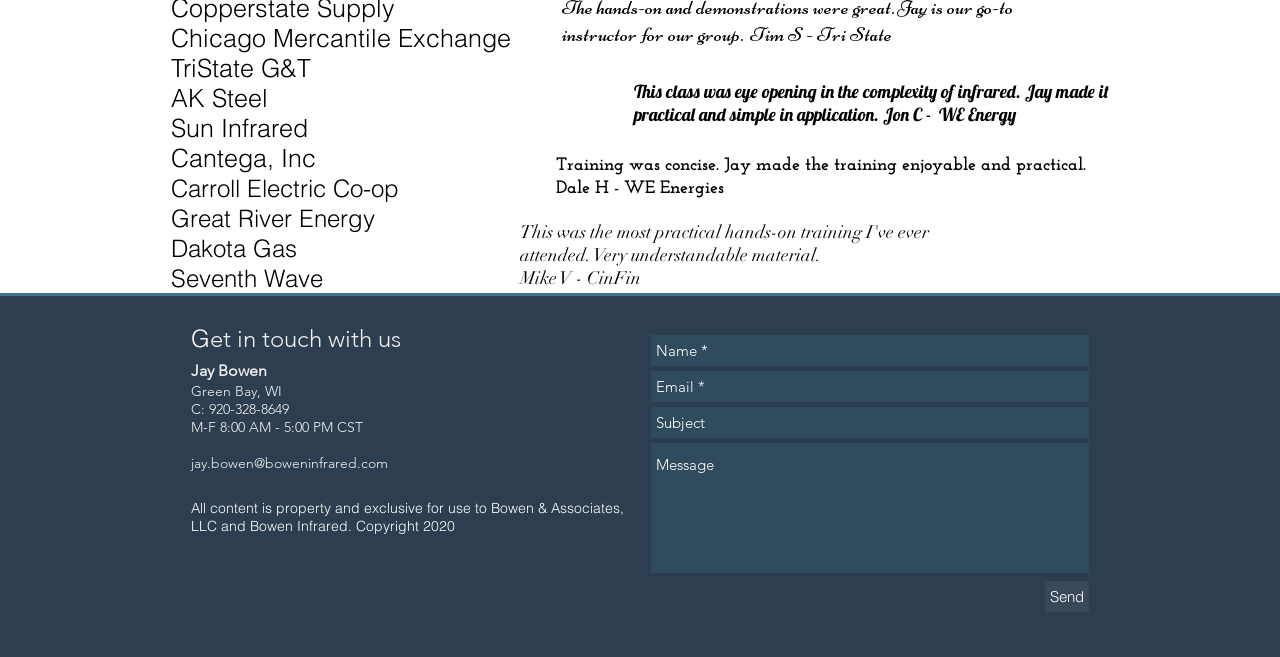Locate the bounding box of the UI element described by: "et in touch with us" in the given webpage screenshot.

[0.164, 0.493, 0.313, 0.537]